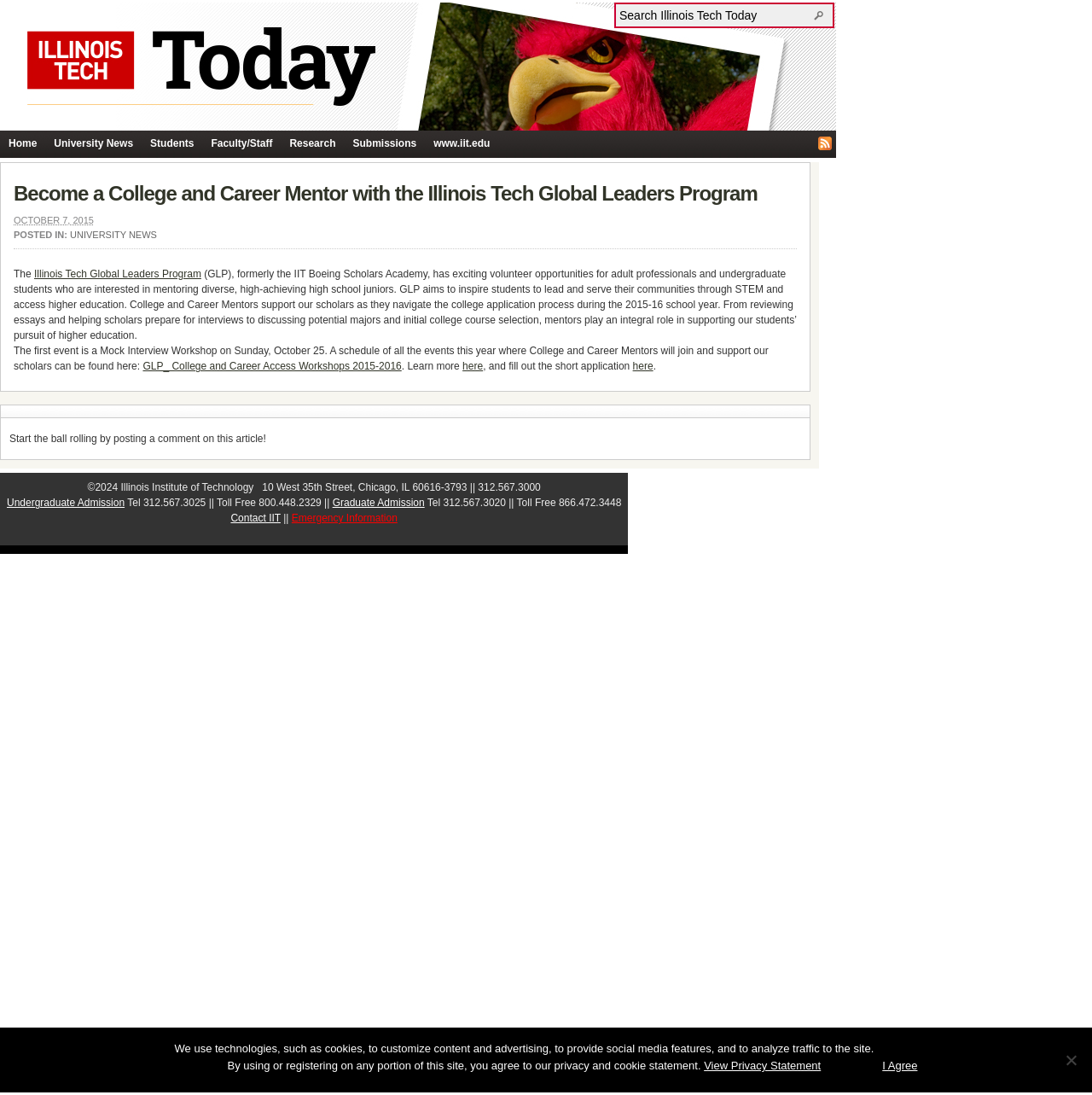Please predict the bounding box coordinates of the element's region where a click is necessary to complete the following instruction: "View GLP College and Career Access Workshops 2015-2016". The coordinates should be represented by four float numbers between 0 and 1, i.e., [left, top, right, bottom].

[0.131, 0.329, 0.368, 0.34]